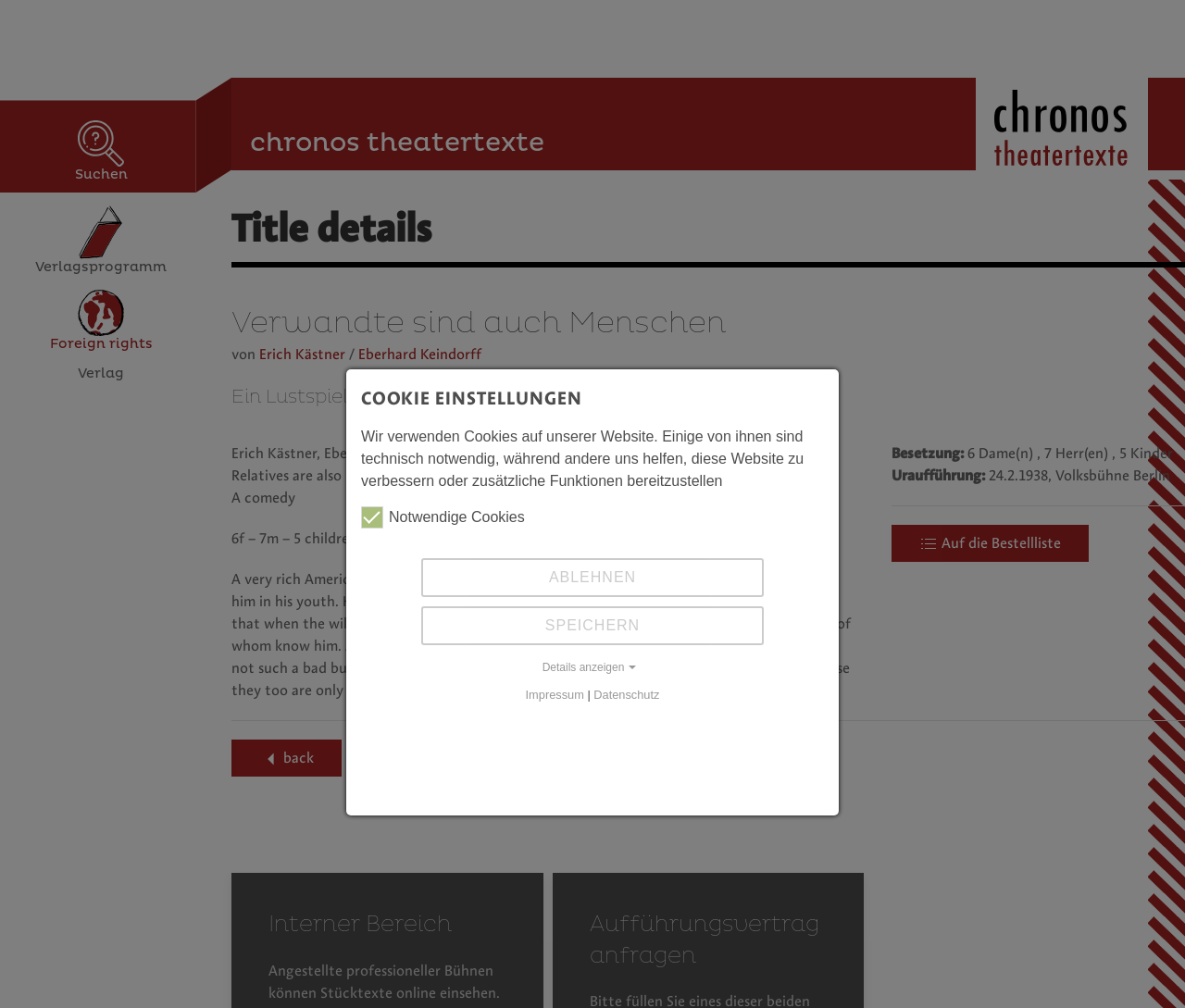Can you specify the bounding box coordinates for the region that should be clicked to fulfill this instruction: "Click on the link to Chronos Theatertexte".

[0.195, 0.077, 1.0, 0.169]